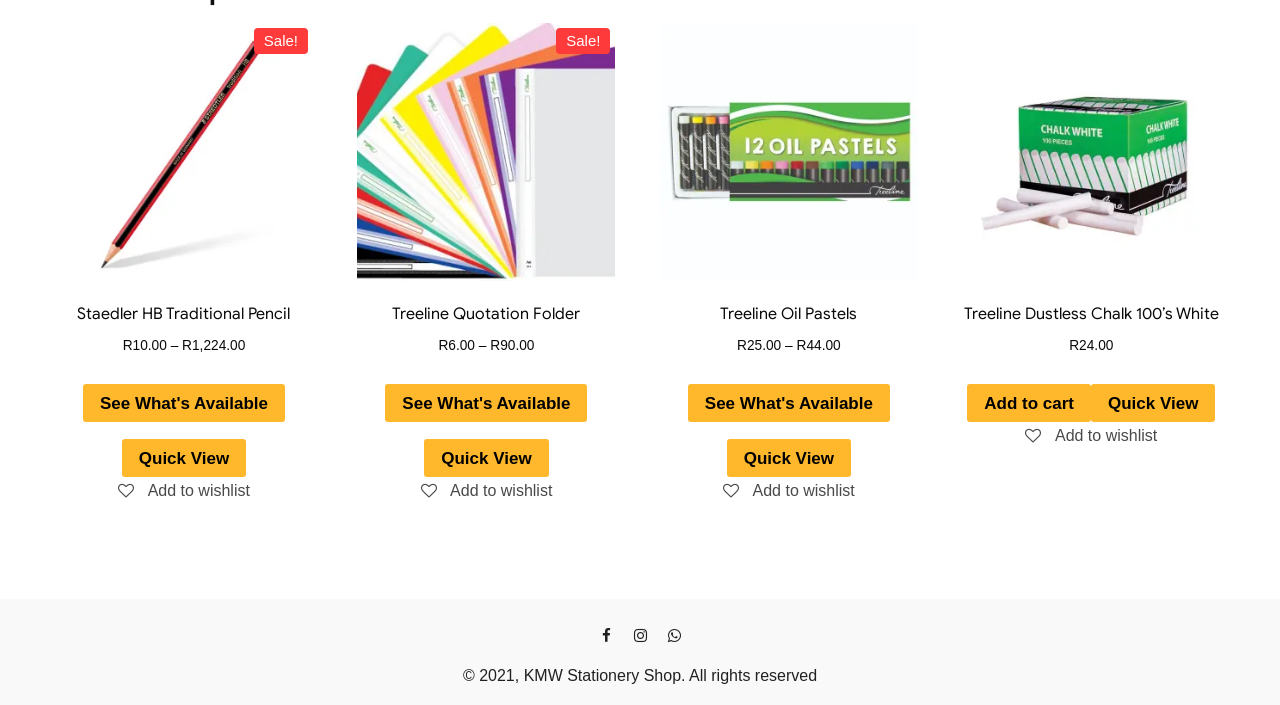Use one word or a short phrase to answer the question provided: 
What is the price range of the Treeline Quotation Folder?

R6.00 – R90.00